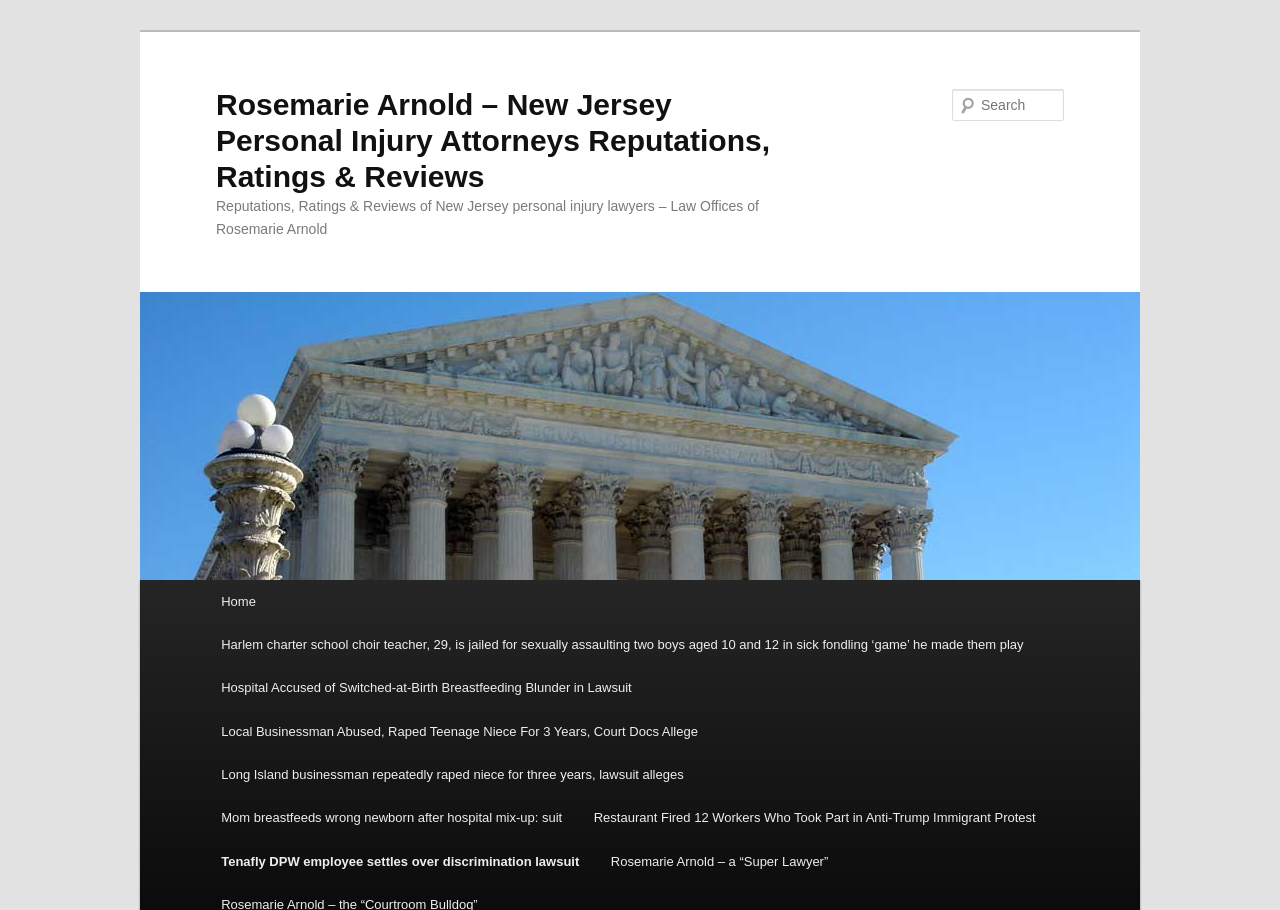How many links are in the main menu?
Provide a short answer using one word or a brief phrase based on the image.

7